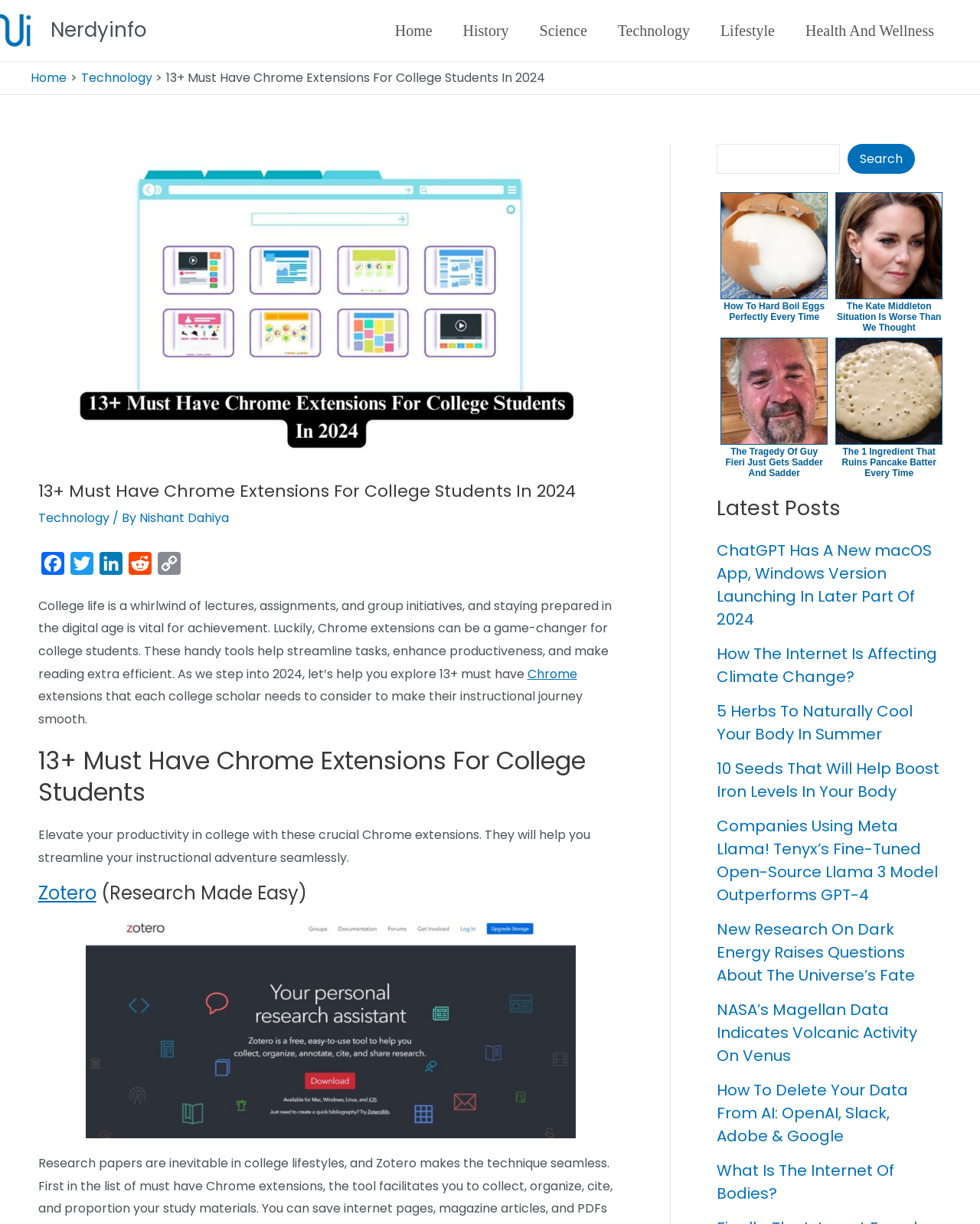Identify the bounding box coordinates of the section to be clicked to complete the task described by the following instruction: "Visit the 'Technology' category page". The coordinates should be four float numbers between 0 and 1, formatted as [left, top, right, bottom].

[0.082, 0.056, 0.155, 0.071]